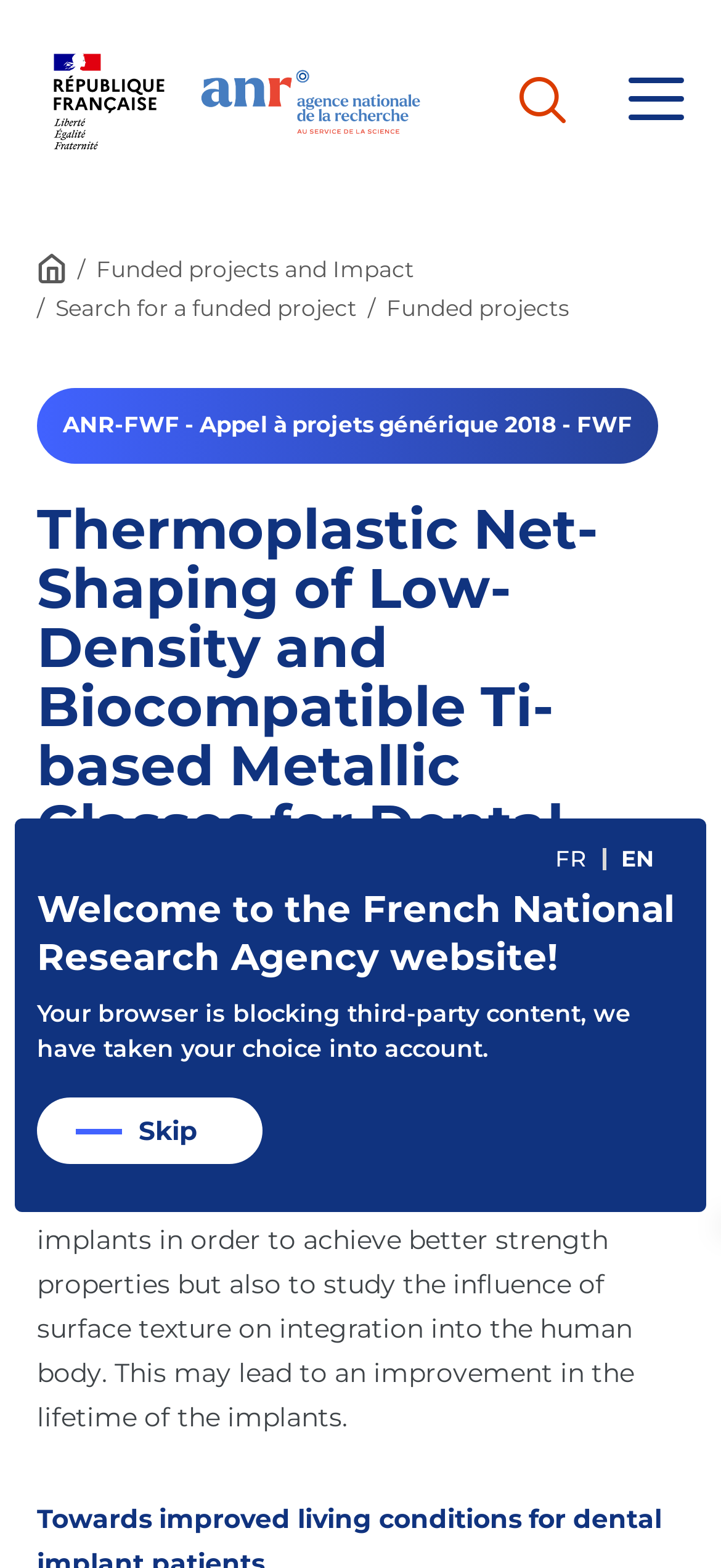Respond to the question below with a concise word or phrase:
What is the logo on the top left corner?

République Française